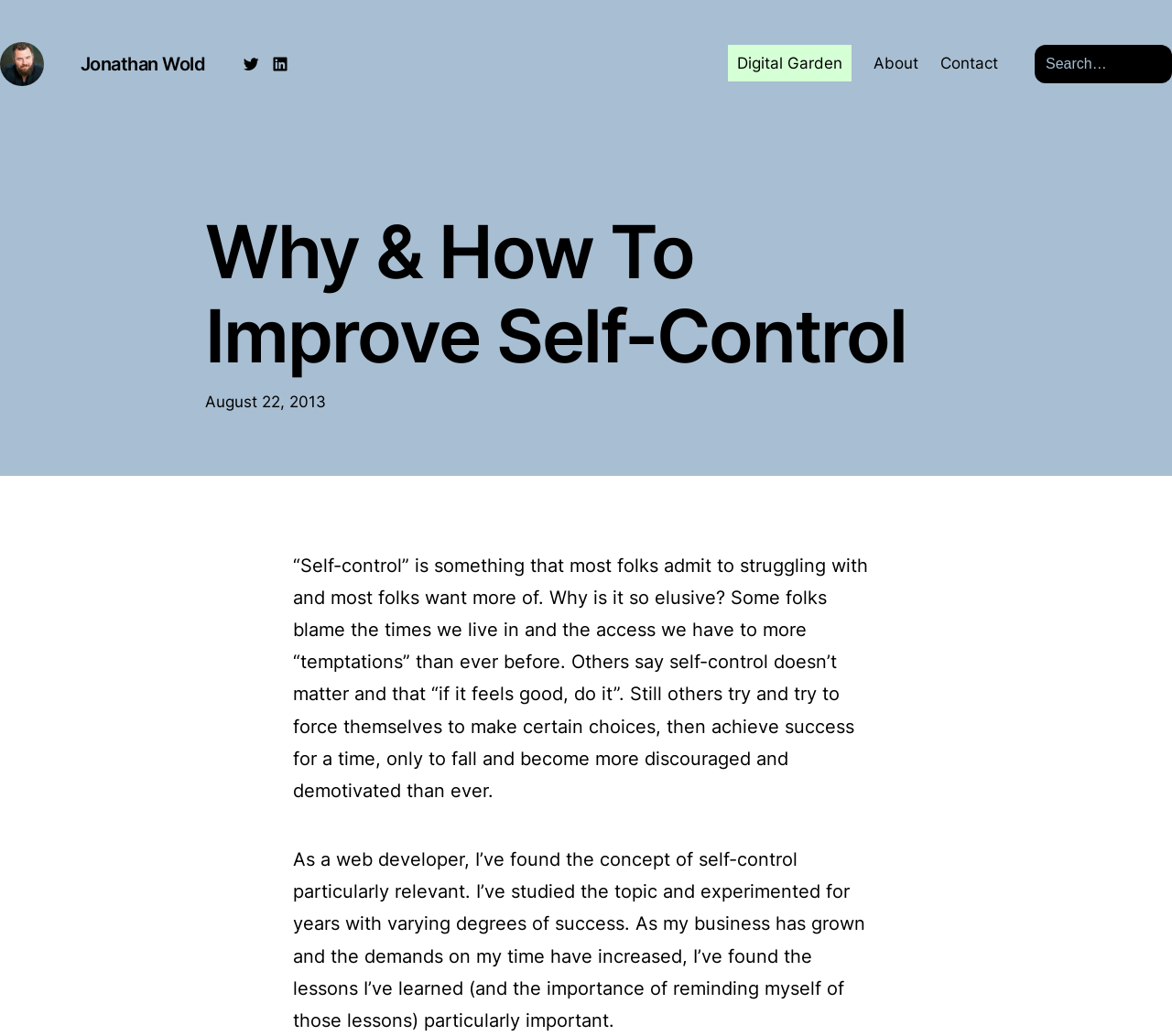Respond to the question below with a single word or phrase:
How many social media links are at the top of the page?

2